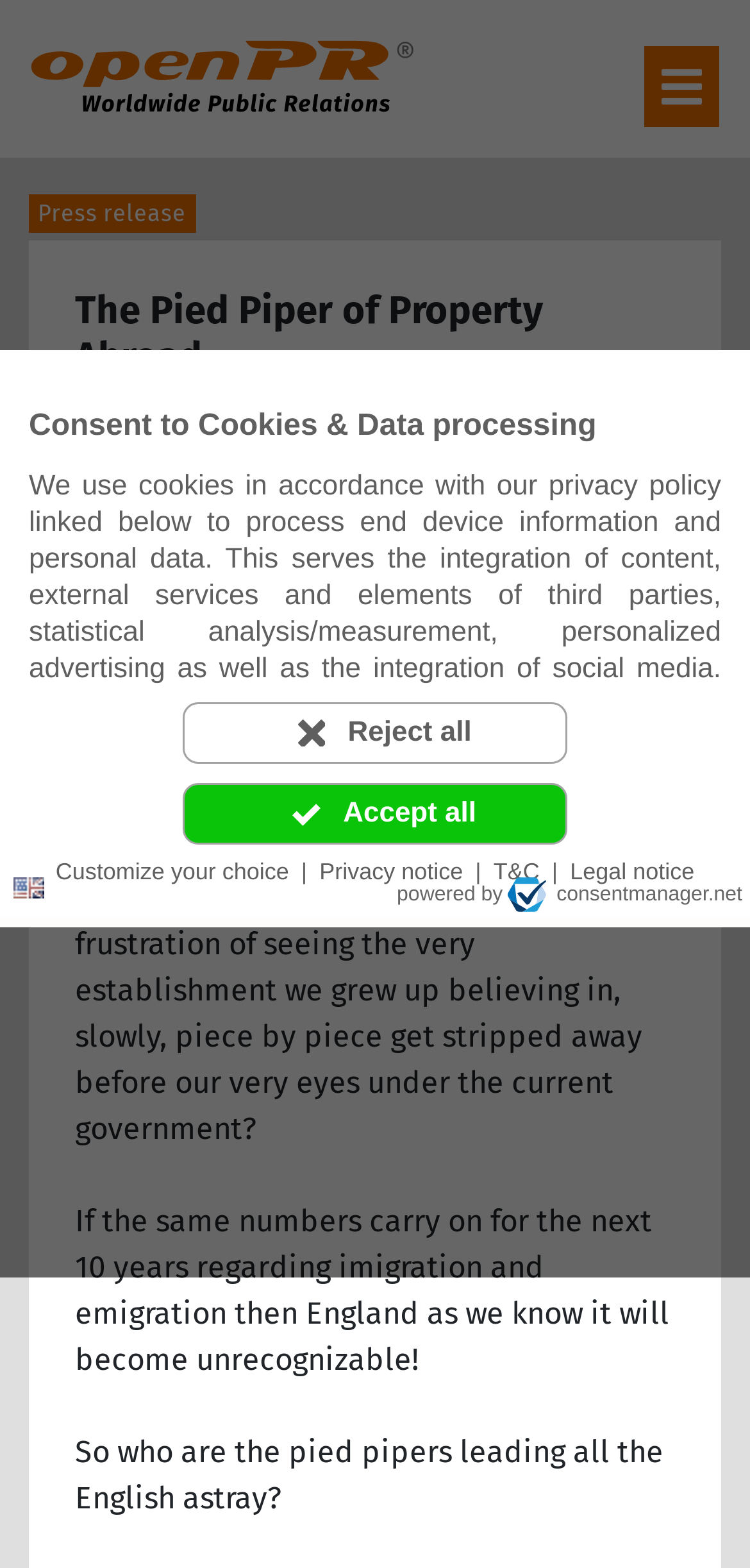Please determine the bounding box coordinates for the element that should be clicked to follow these instructions: "Click the 'Dreams2realty S.L.' link".

[0.39, 0.301, 0.662, 0.32]